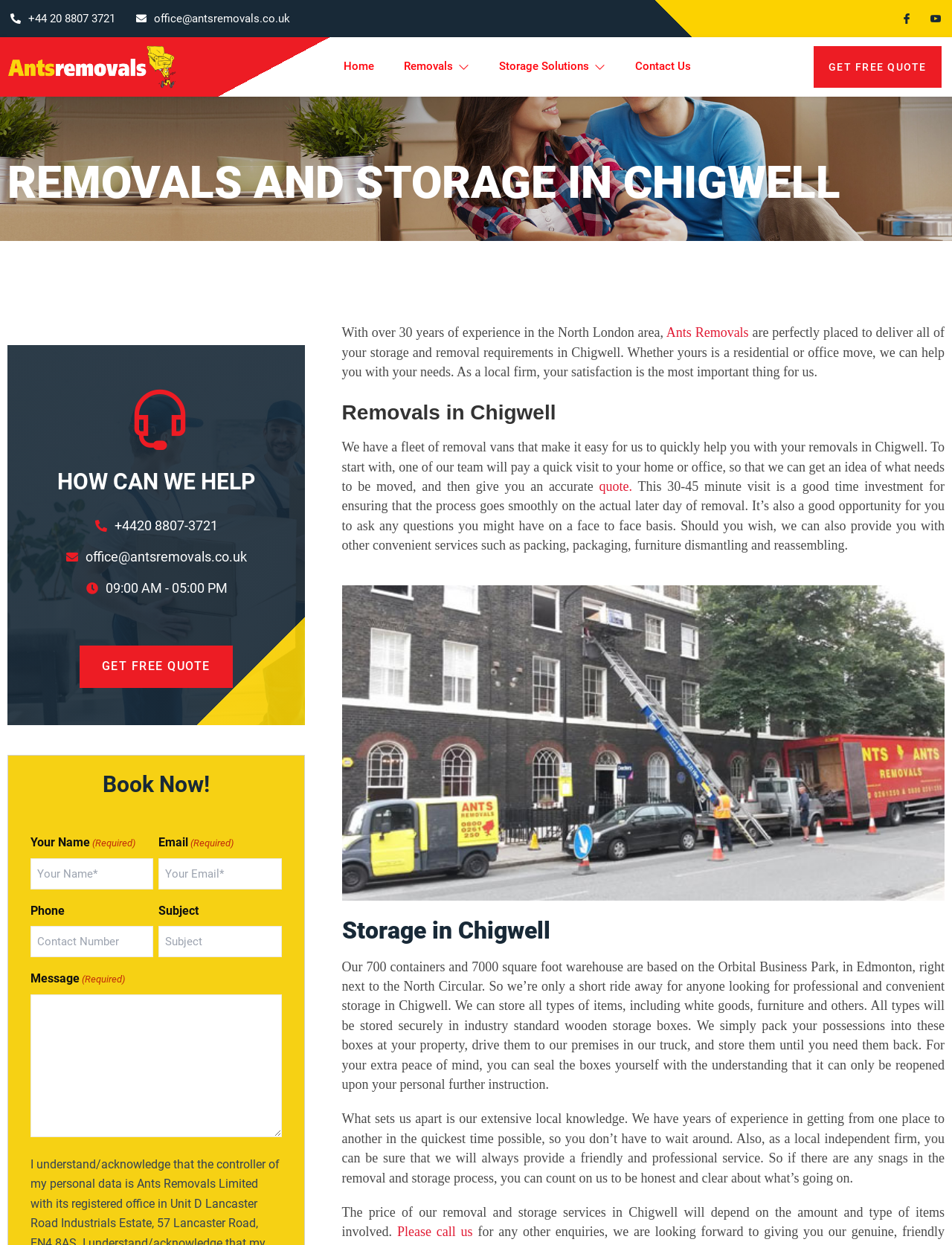Locate the bounding box coordinates of the clickable region to complete the following instruction: "Enter your name."

[0.032, 0.689, 0.161, 0.714]